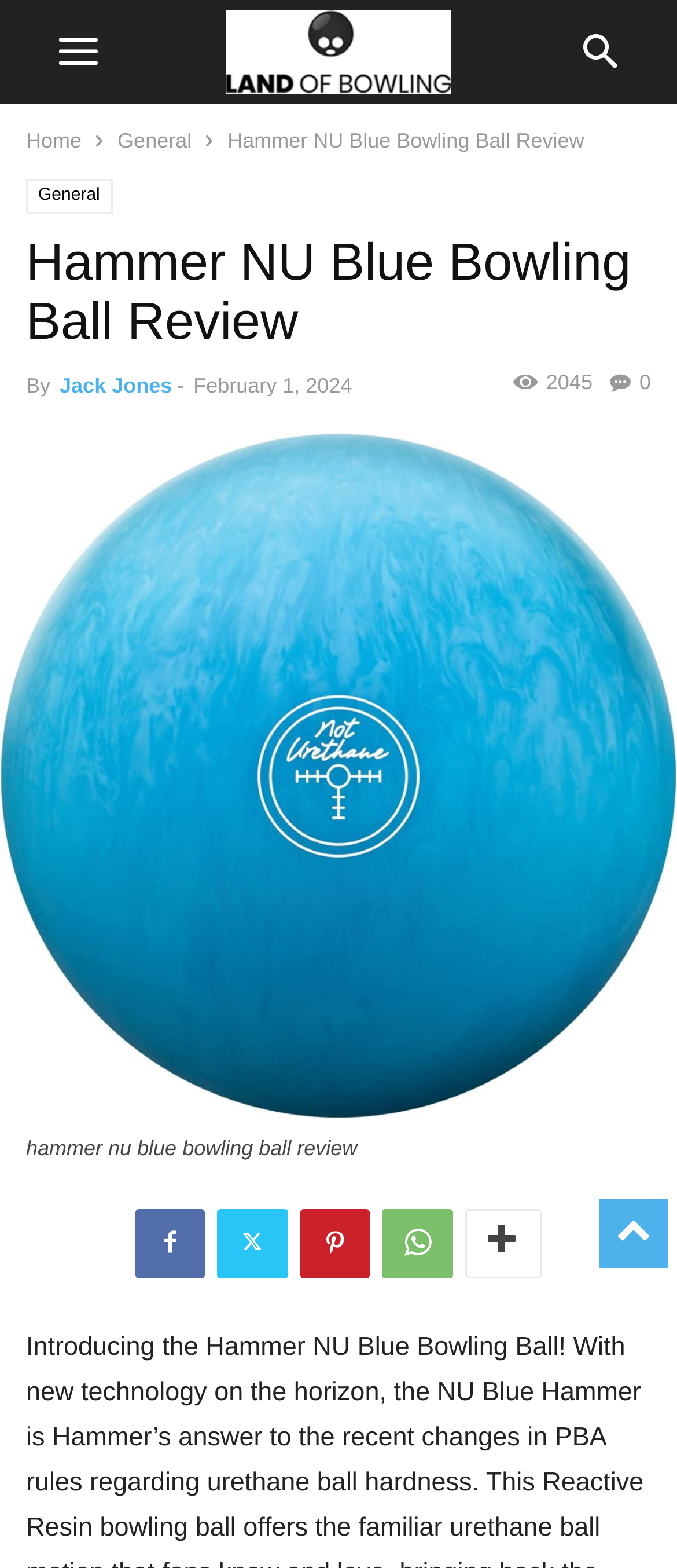What is the purpose of the webpage?
Can you provide an in-depth and detailed response to the question?

The purpose of the webpage can be inferred from the content of the webpage, which includes a review of a bowling ball, including its features and performance. The webpage is likely intended to provide information to users who are interested in purchasing a bowling ball.